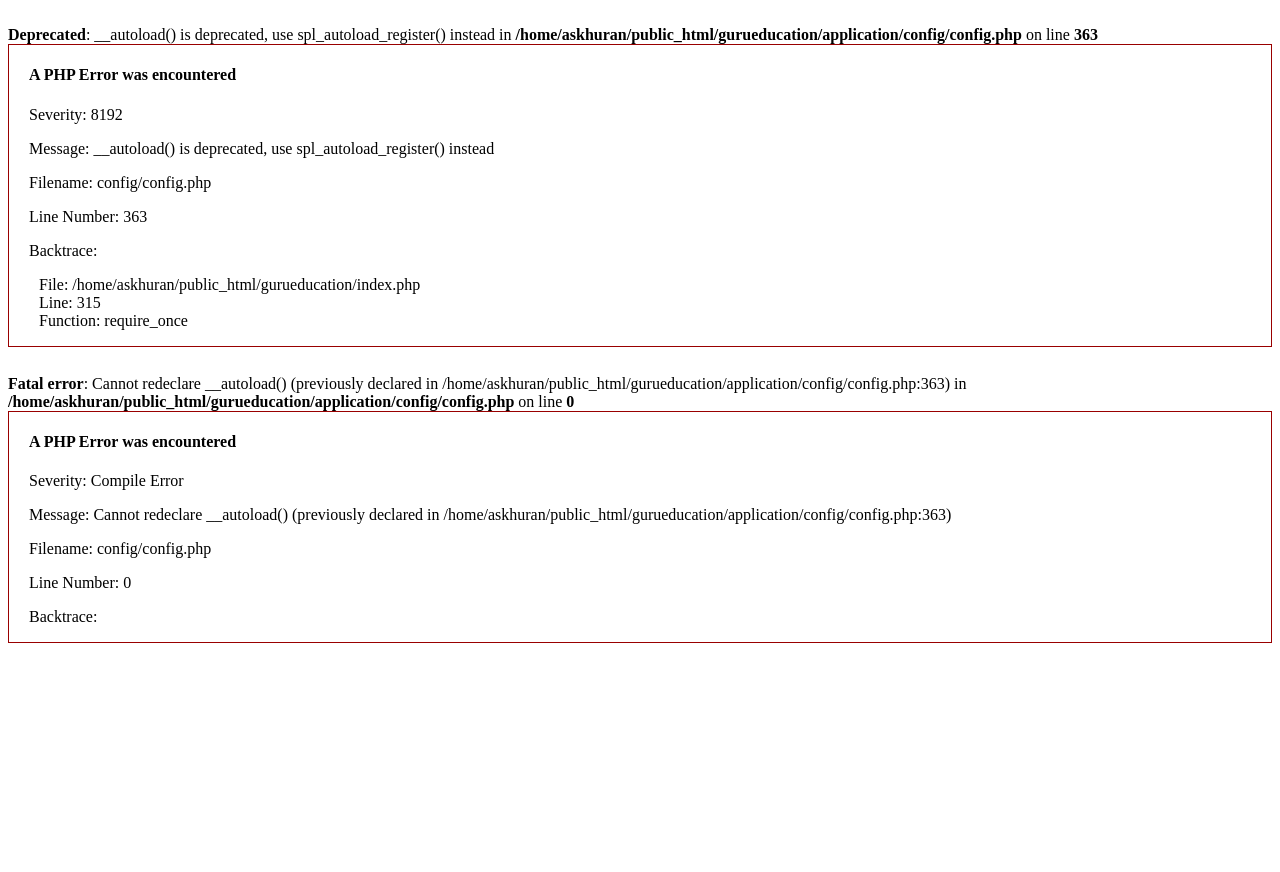What is the filename mentioned in the error message?
Answer the question with detailed information derived from the image.

The error message mentions the filename 'config.php' as the location where the error occurred, specifically in the line 'Filename: config/config.php'.